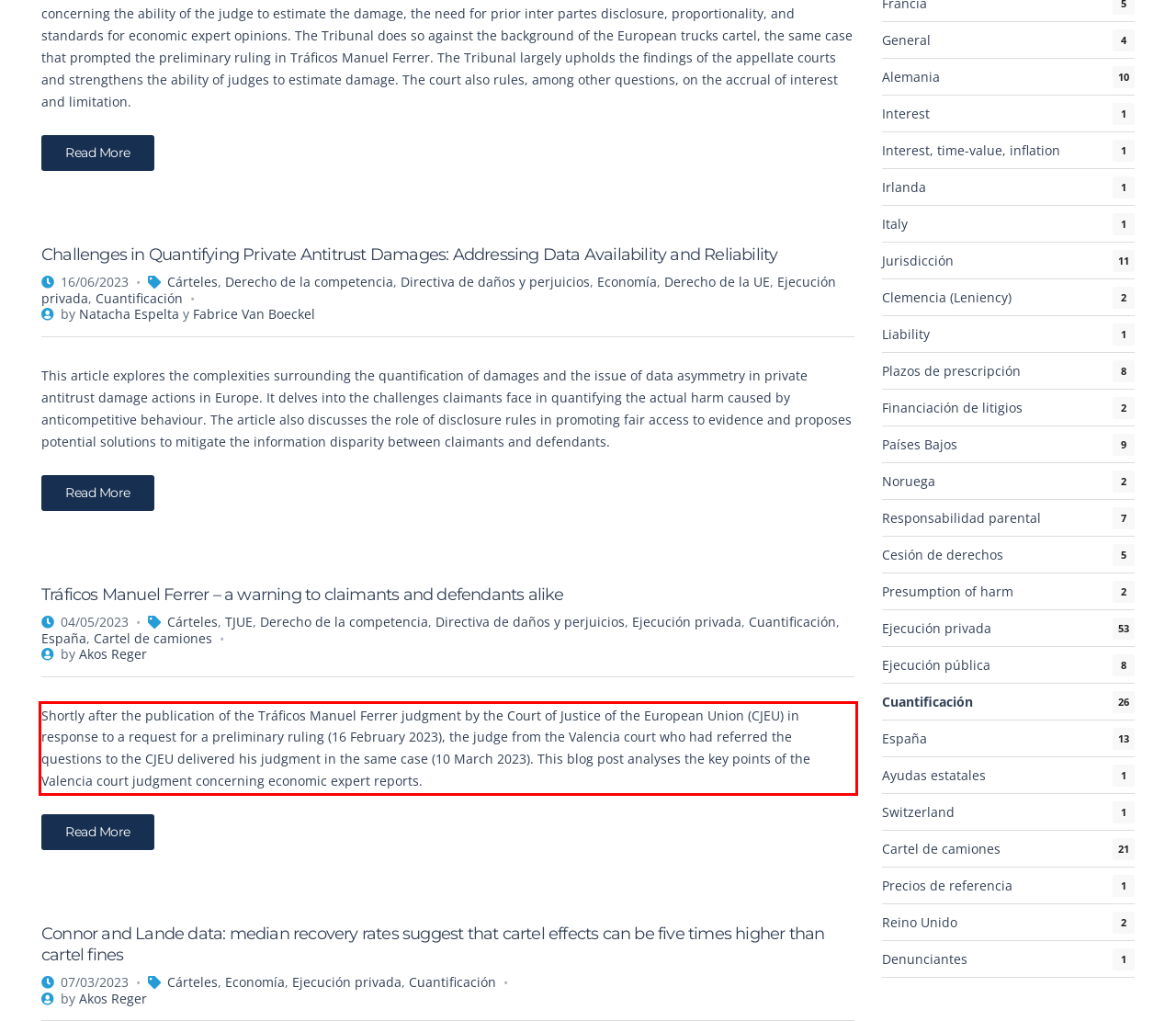Identify and extract the text within the red rectangle in the screenshot of the webpage.

Shortly after the publication of the Tráficos Manuel Ferrer judgment by the Court of Justice of the European Union (CJEU) in response to a request for a preliminary ruling (16 February 2023), the judge from the Valencia court who had referred the questions to the CJEU delivered his judgment in the same case (10 March 2023). This blog post analyses the key points of the Valencia court judgment concerning economic expert reports.